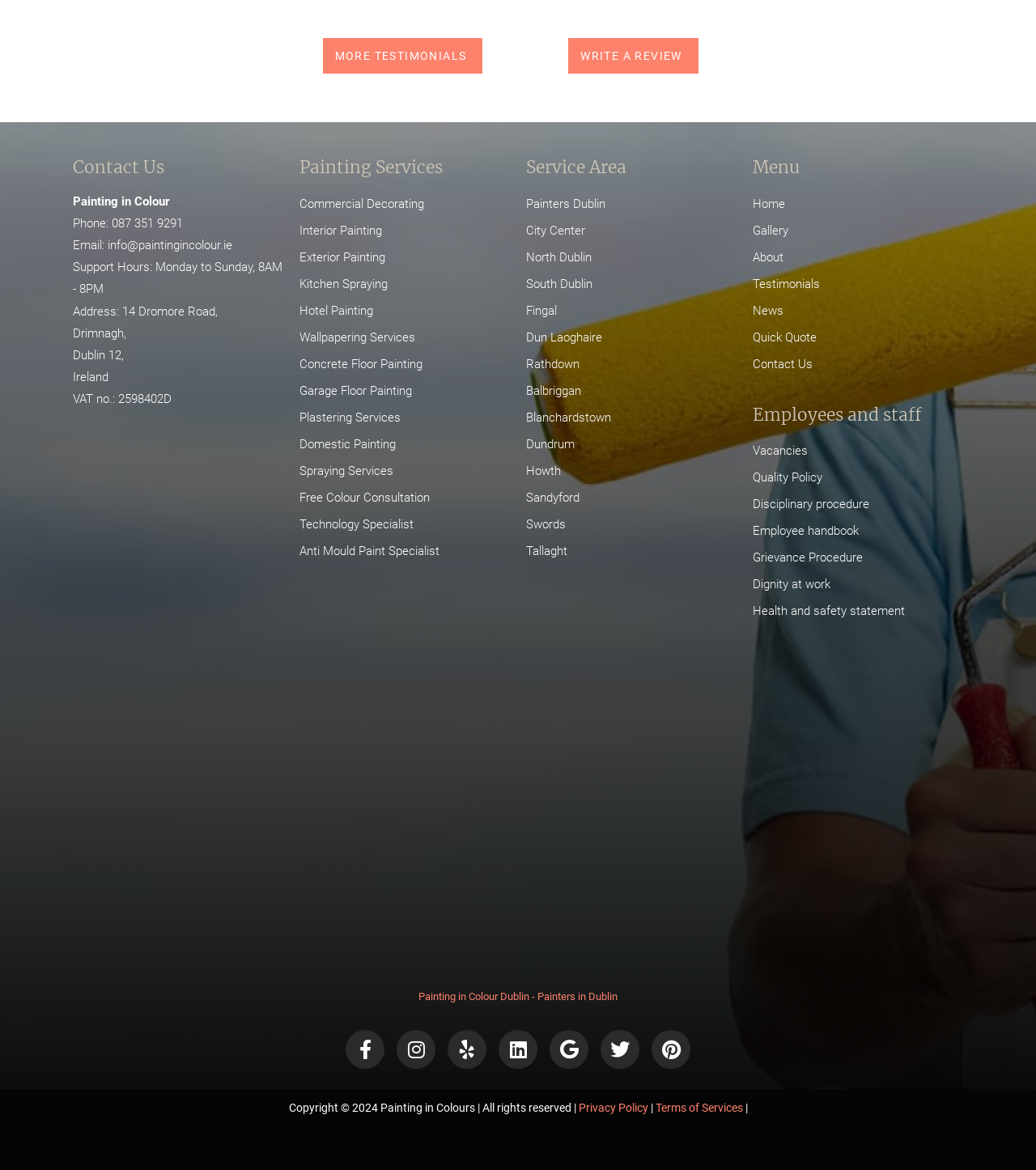Identify the bounding box coordinates for the element you need to click to achieve the following task: "Click on 'MORE TESTIMONIALS'". Provide the bounding box coordinates as four float numbers between 0 and 1, in the form [left, top, right, bottom].

[0.311, 0.033, 0.466, 0.063]